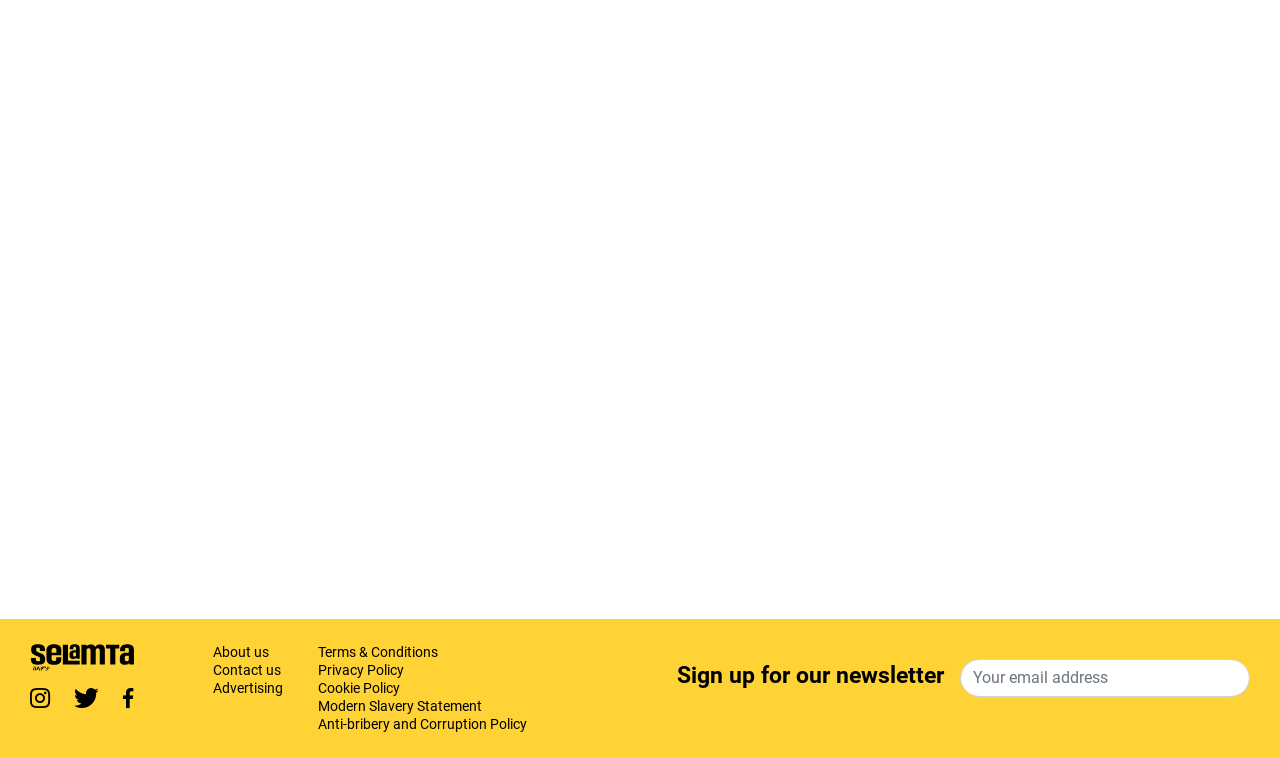Show the bounding box coordinates for the element that needs to be clicked to execute the following instruction: "Read about Freedom riders: Kenya’s all-female biker club". Provide the coordinates in the form of four float numbers between 0 and 1, i.e., [left, top, right, bottom].

[0.205, 0.711, 0.399, 0.841]